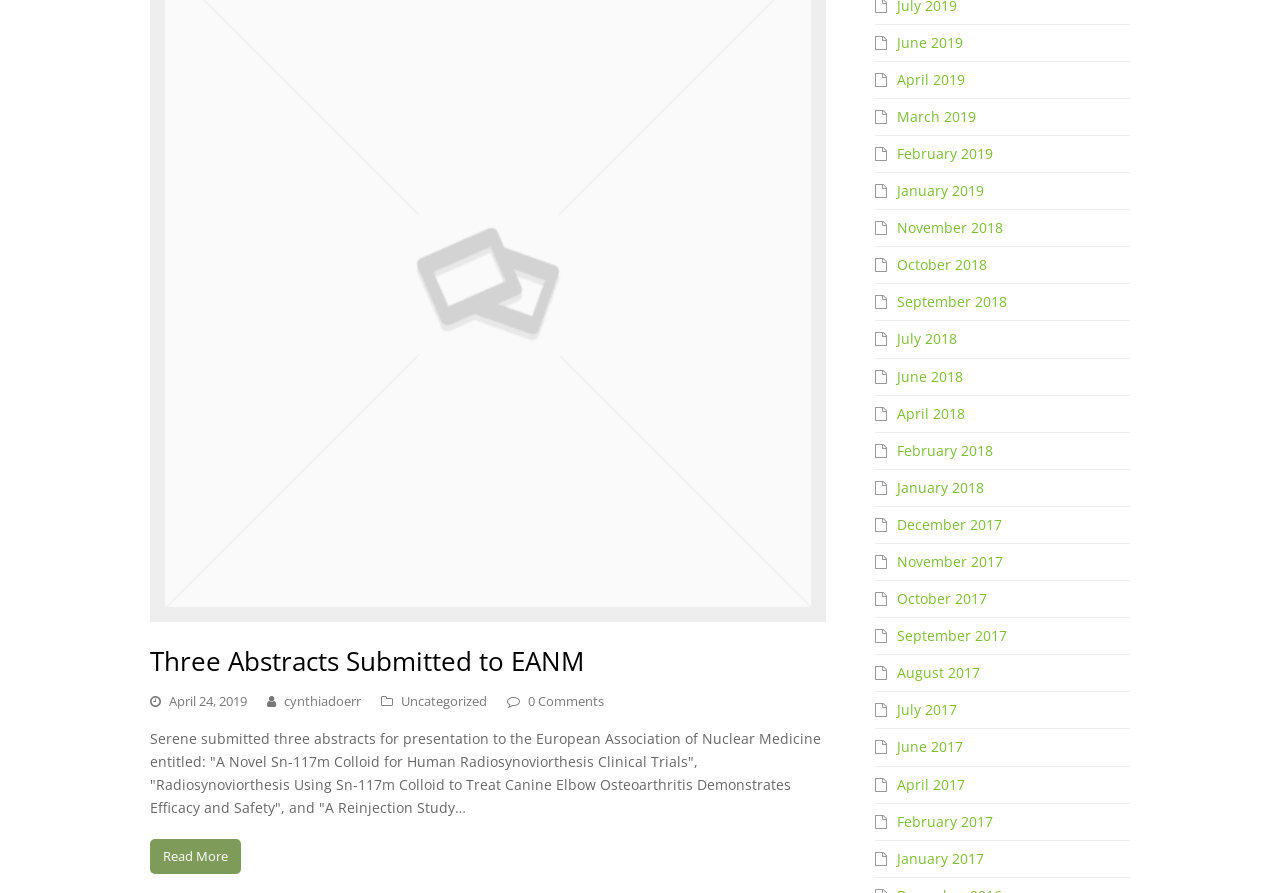Locate the UI element described as follows: "cynthiadoerr". Return the bounding box coordinates as four float numbers between 0 and 1 in the order [left, top, right, bottom].

[0.222, 0.774, 0.282, 0.795]